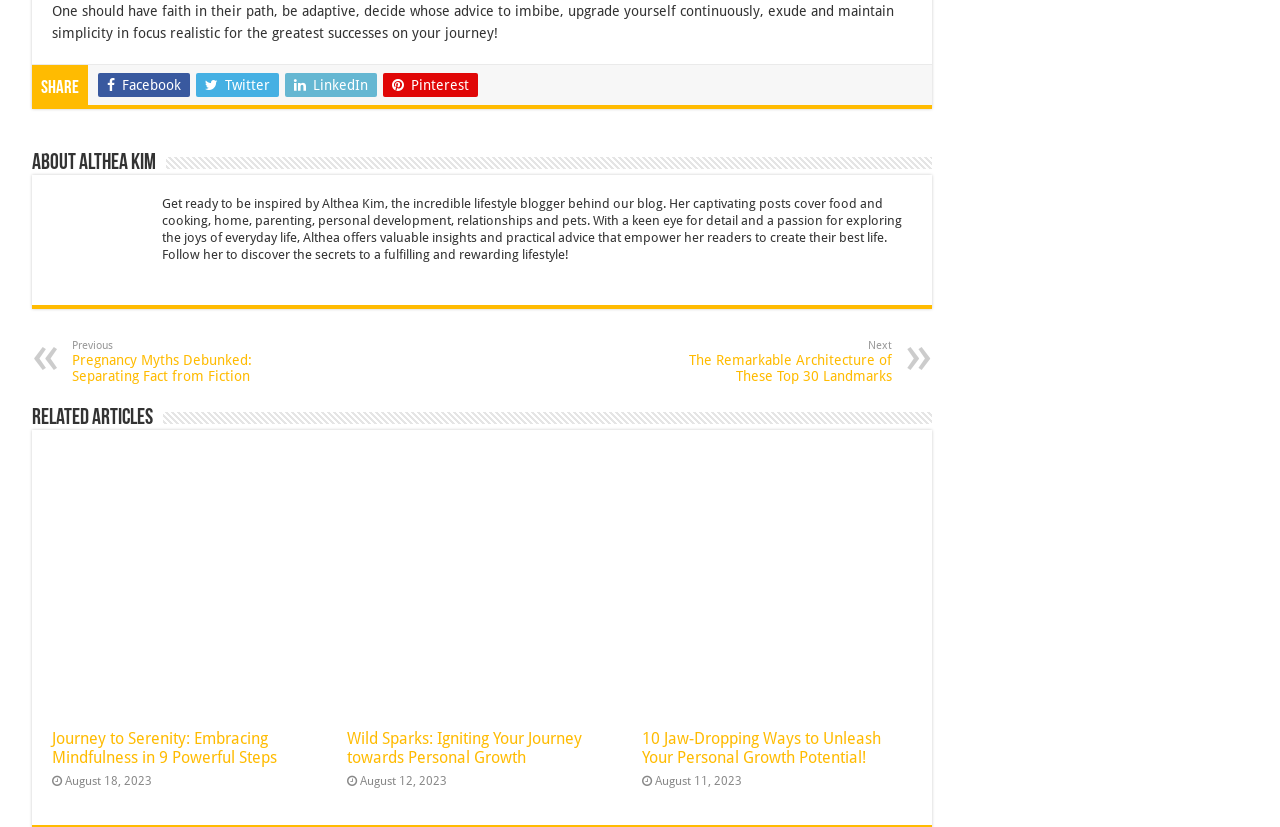Pinpoint the bounding box coordinates for the area that should be clicked to perform the following instruction: "Explore mindfulness".

[0.041, 0.544, 0.251, 0.87]